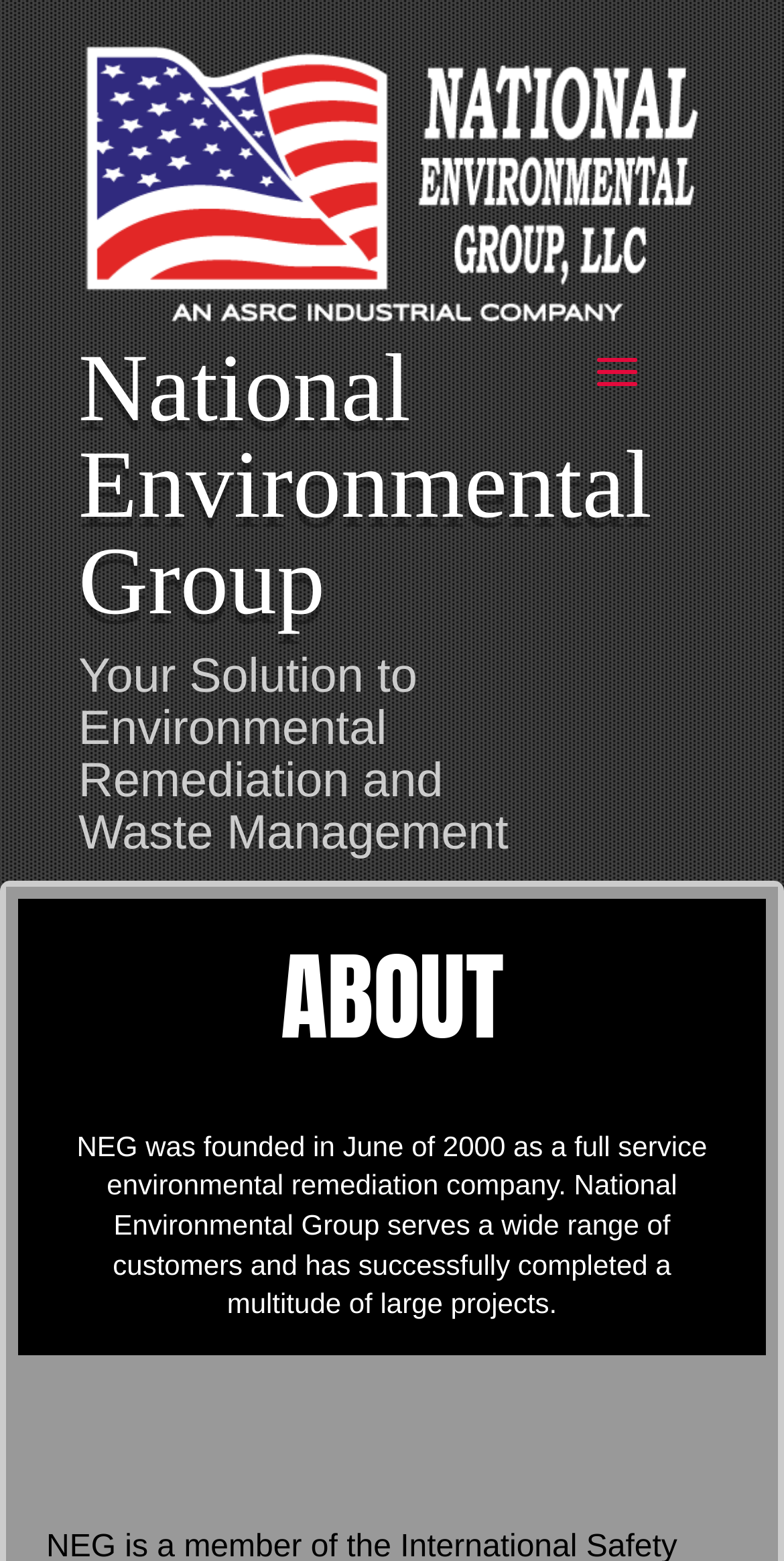What type of services does the company provide?
Please respond to the question thoroughly and include all relevant details.

The company's services can be inferred from the heading that describes the company as 'Your Solution to Environmental Remediation and Waste Management'. This suggests that the company provides services related to environmental remediation and waste management.